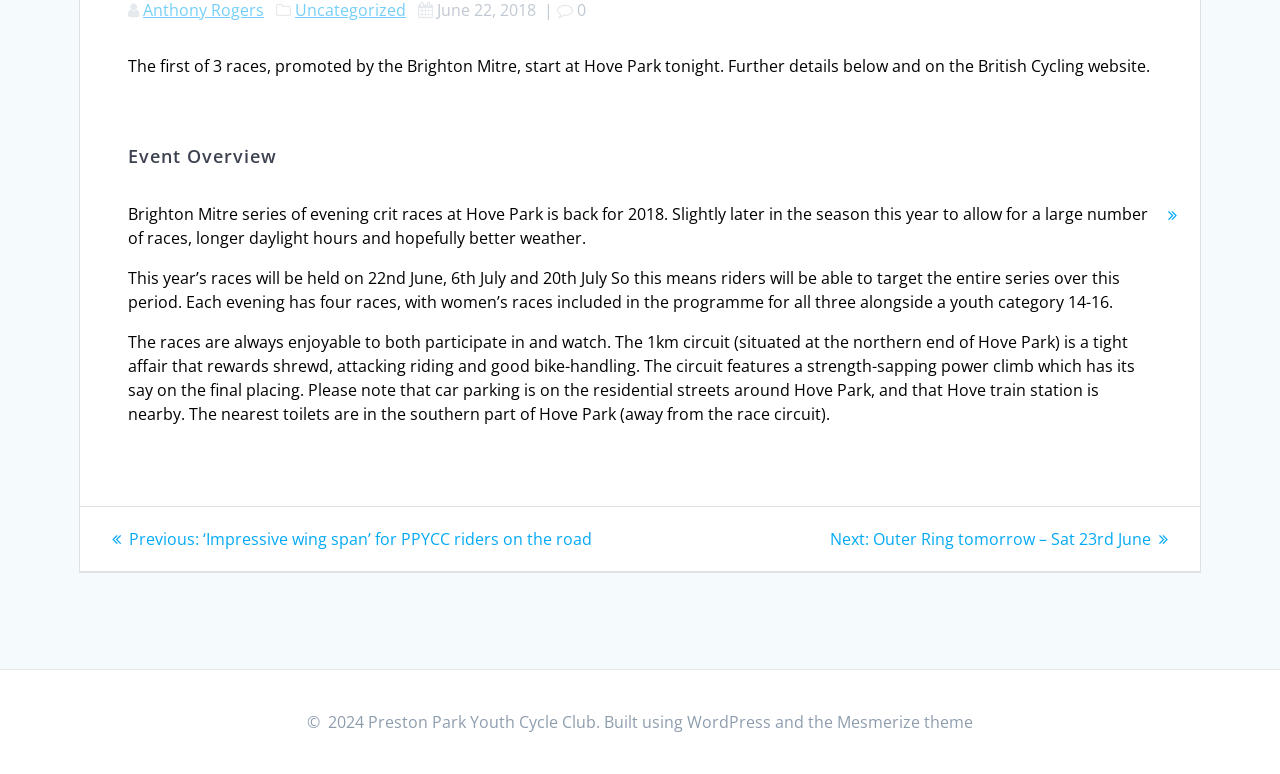Mark the bounding box of the element that matches the following description: "Mesmerize theme".

[0.654, 0.918, 0.76, 0.947]